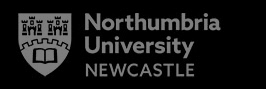Generate a detailed explanation of the scene depicted in the image.

The image features the logo of Northumbria University, prominently displaying the institution's name along with its location, Newcastle. The logo includes a graphical emblem that typically features a stylized representation of the university's associated heritage or values. The design is sleek and modern, reflecting the university's commitment to innovation in education and research. This logo serves as a visual anchor for the Northumbria University Research Portal, indicating a resource dedicated to advancing knowledge and collaboration within the academic community.